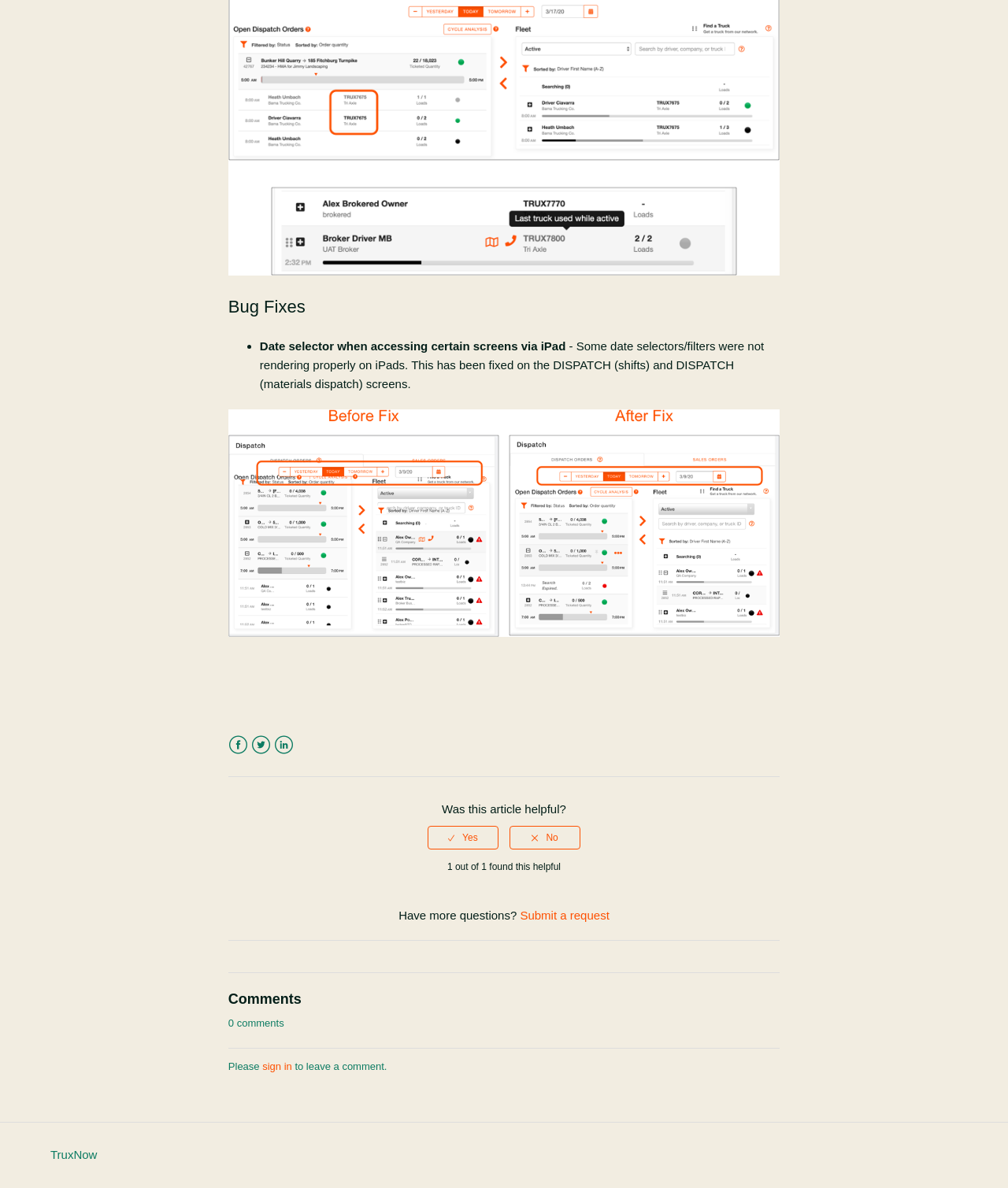Provide a one-word or short-phrase response to the question:
How many comments are there on this webpage?

0